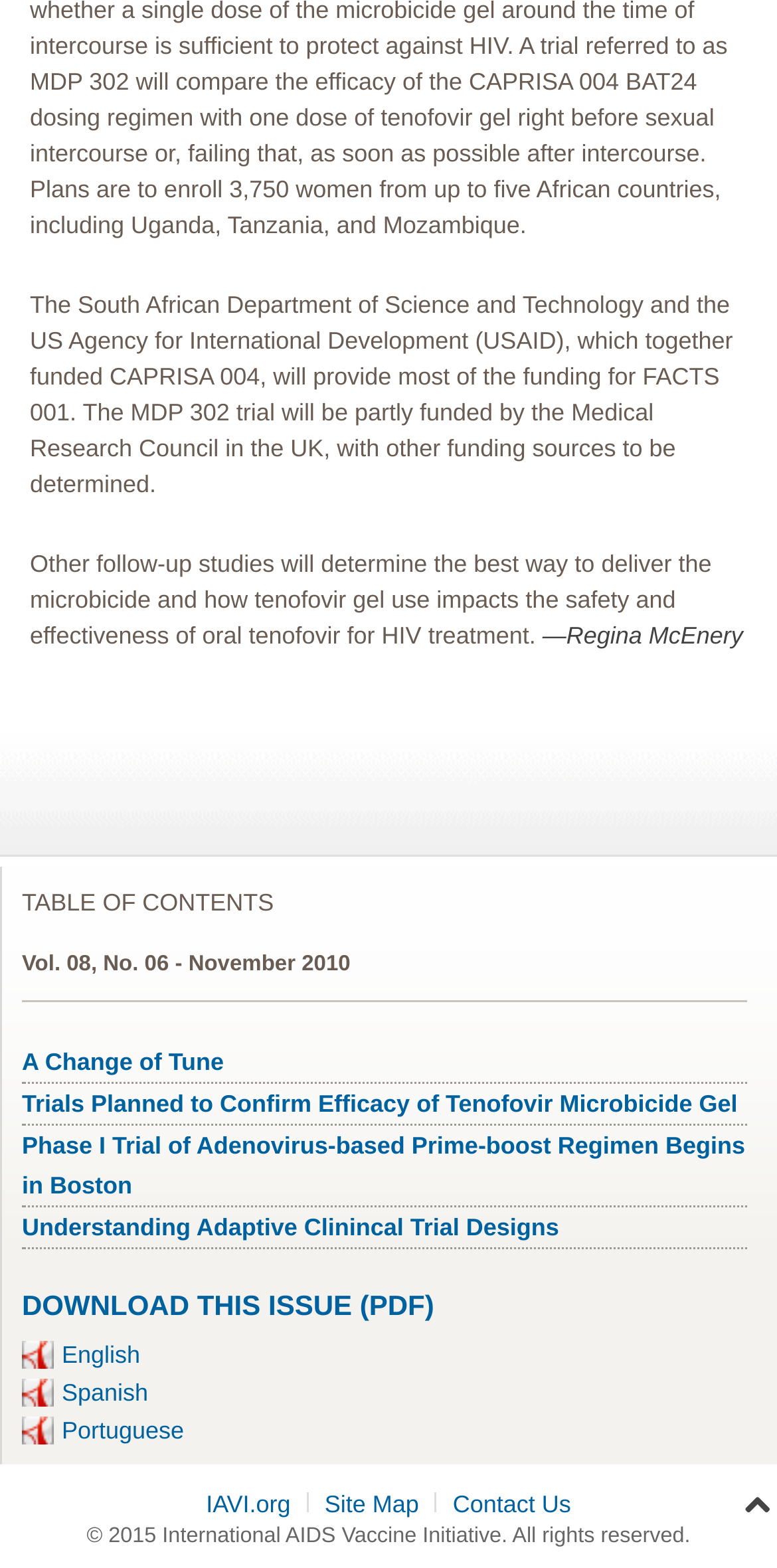Kindly determine the bounding box coordinates for the clickable area to achieve the given instruction: "Visit the IAVI website".

[0.265, 0.947, 0.374, 0.972]